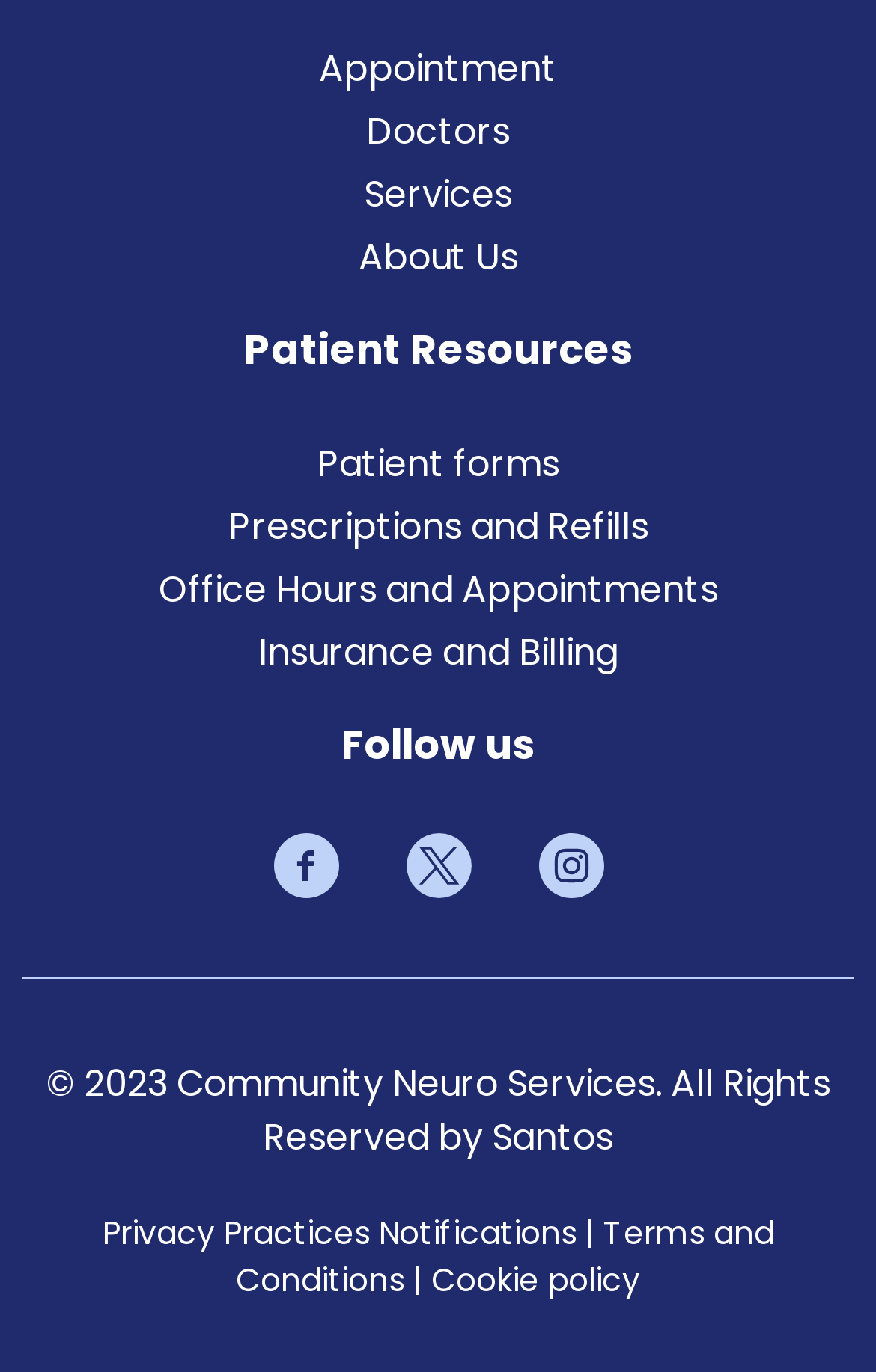Please identify the bounding box coordinates of the area I need to click to accomplish the following instruction: "Read Terms and Conditions".

[0.269, 0.881, 0.883, 0.949]